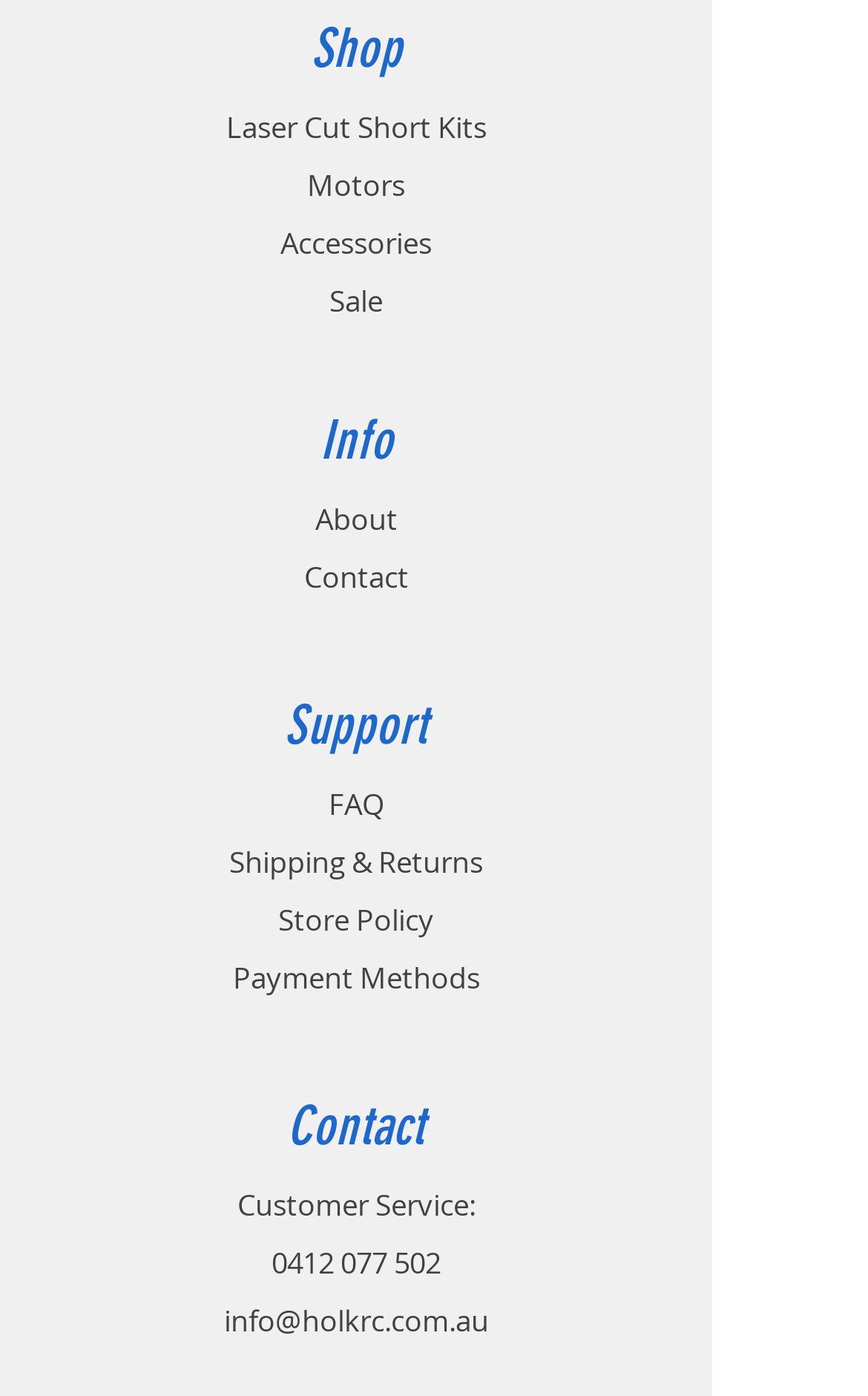Identify the bounding box coordinates of the area that should be clicked in order to complete the given instruction: "Learn about store policy". The bounding box coordinates should be four float numbers between 0 and 1, i.e., [left, top, right, bottom].

[0.321, 0.644, 0.5, 0.673]